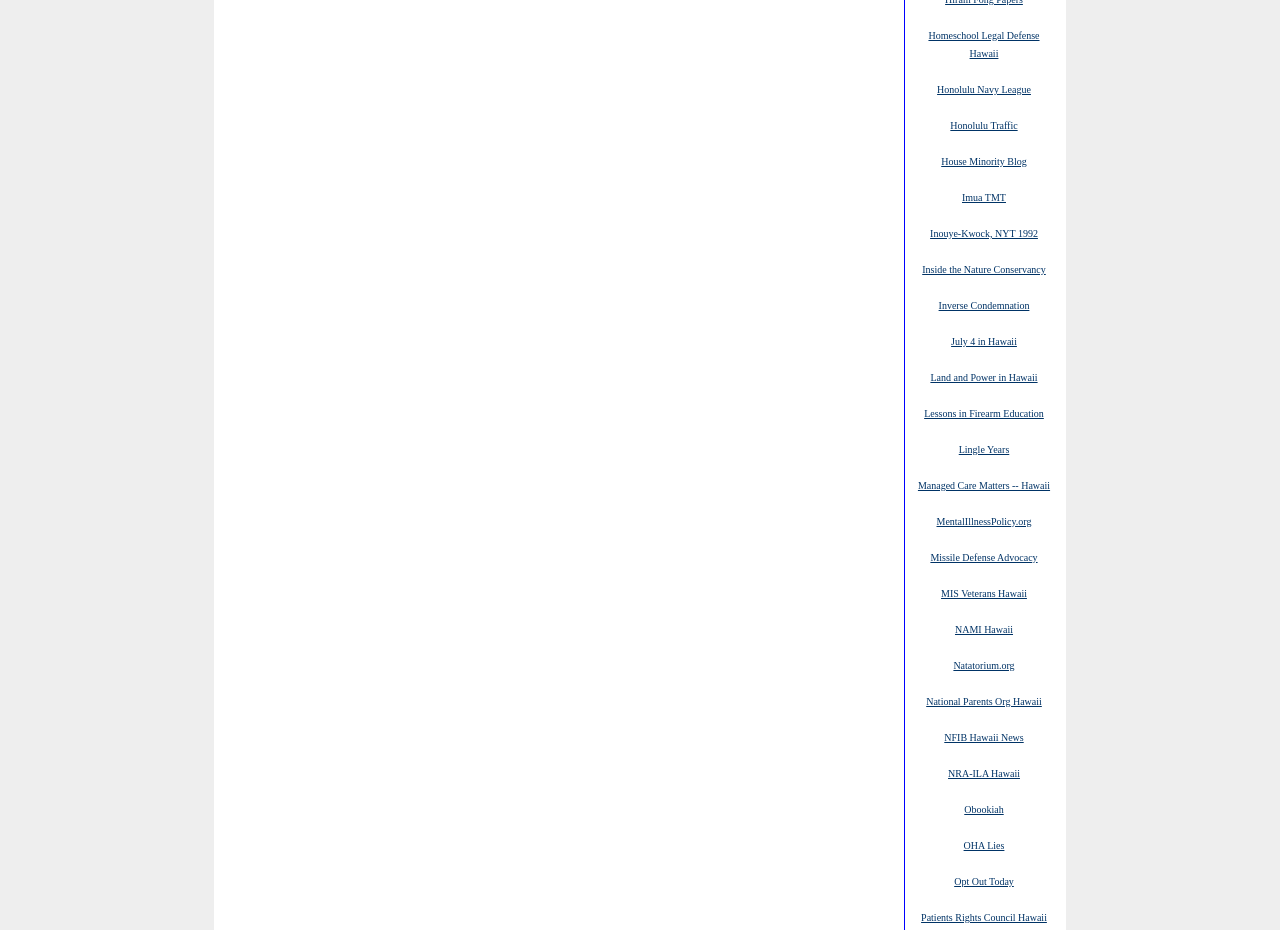Using the format (top-left x, top-left y, bottom-right x, bottom-right y), and given the element description, identify the bounding box coordinates within the screenshot: Managed Care Matters -- Hawaii

[0.717, 0.514, 0.82, 0.529]